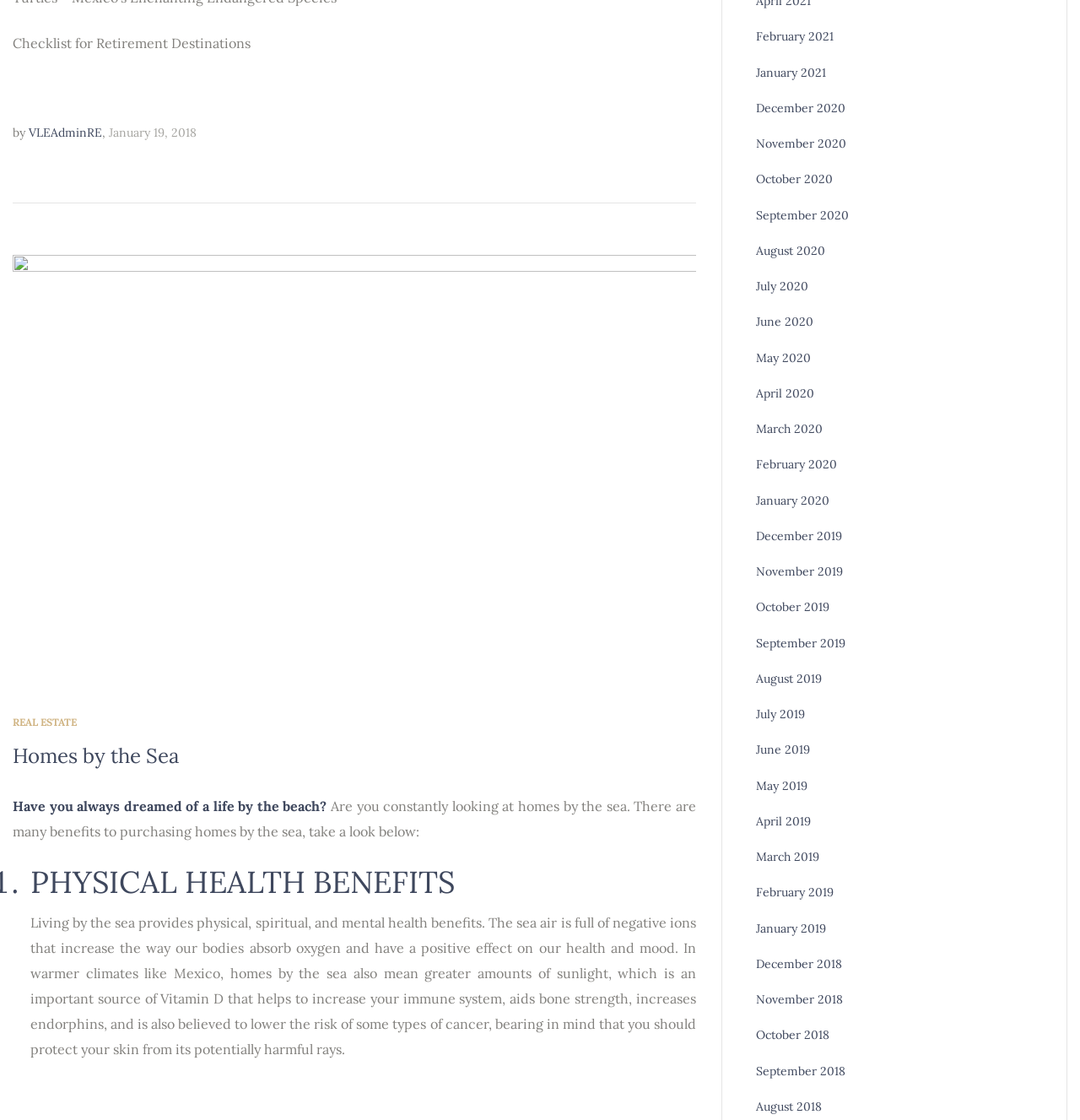Locate the bounding box of the UI element with the following description: "March 2019".

[0.7, 0.758, 0.759, 0.772]